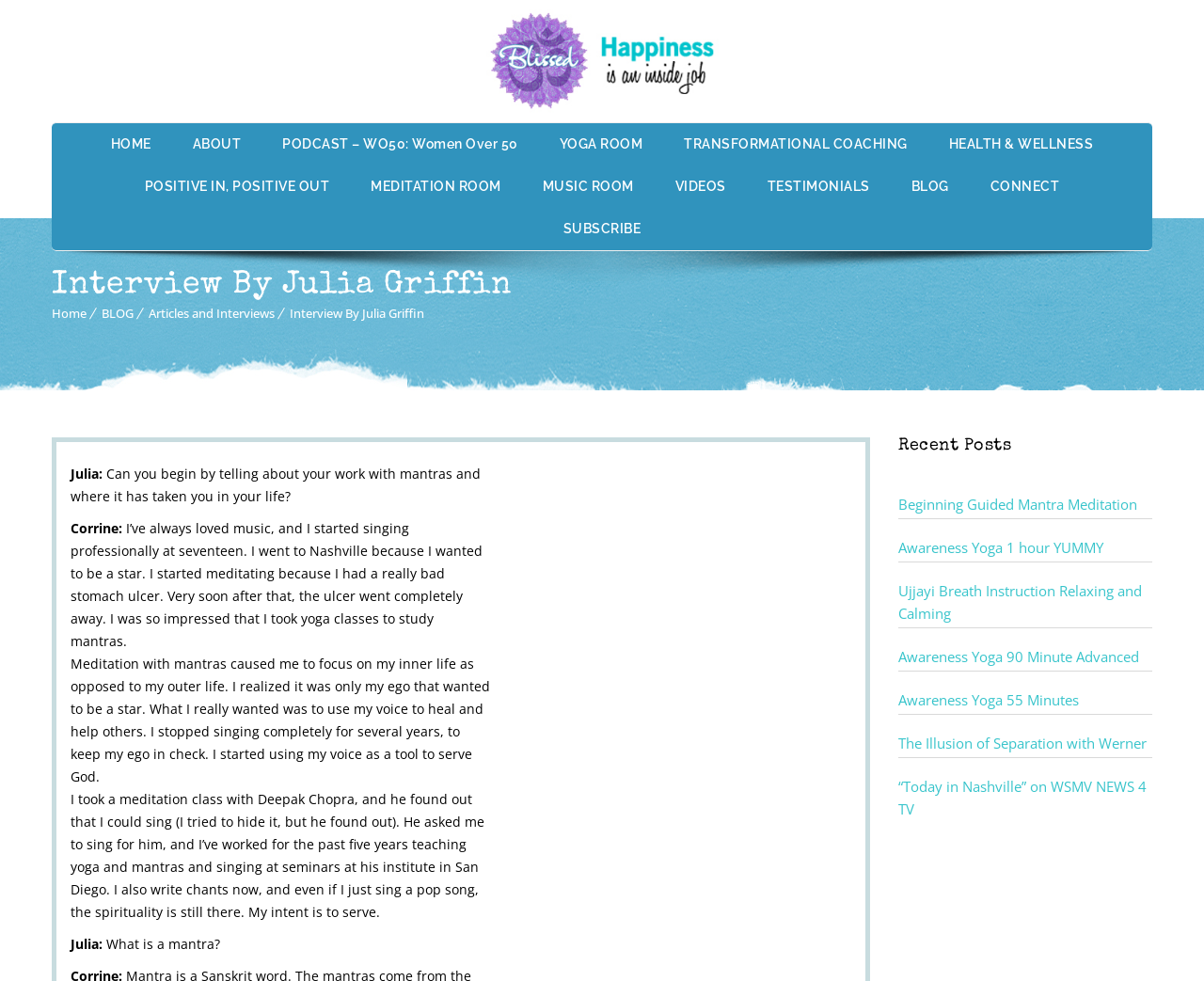Respond to the question below with a single word or phrase: Who did Corrine take a meditation class with?

Deepak Chopra